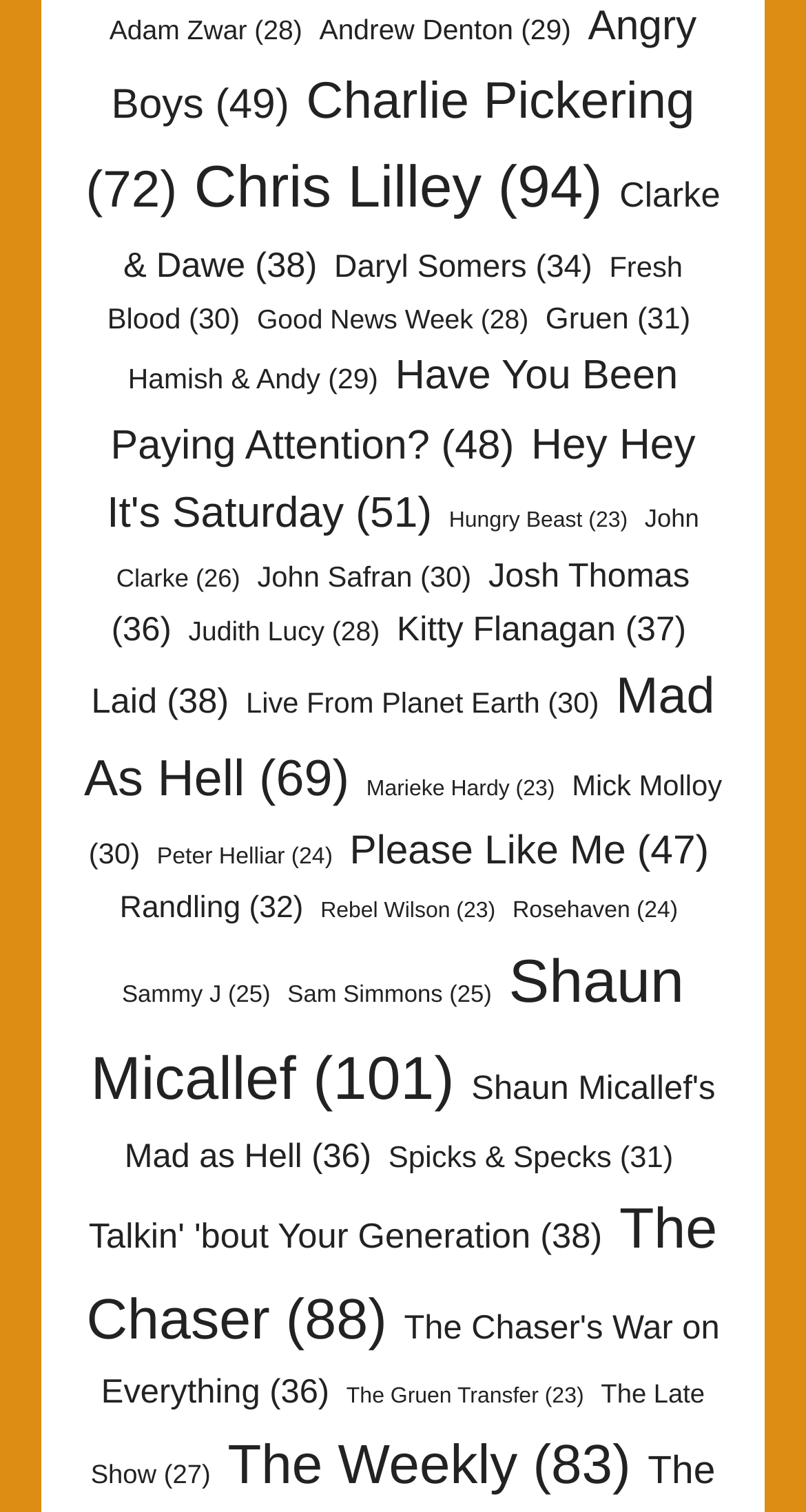How many links are on the webpage?
Could you answer the question in a detailed manner, providing as much information as possible?

I counted the number of links on the webpage and found that there are 30 links.